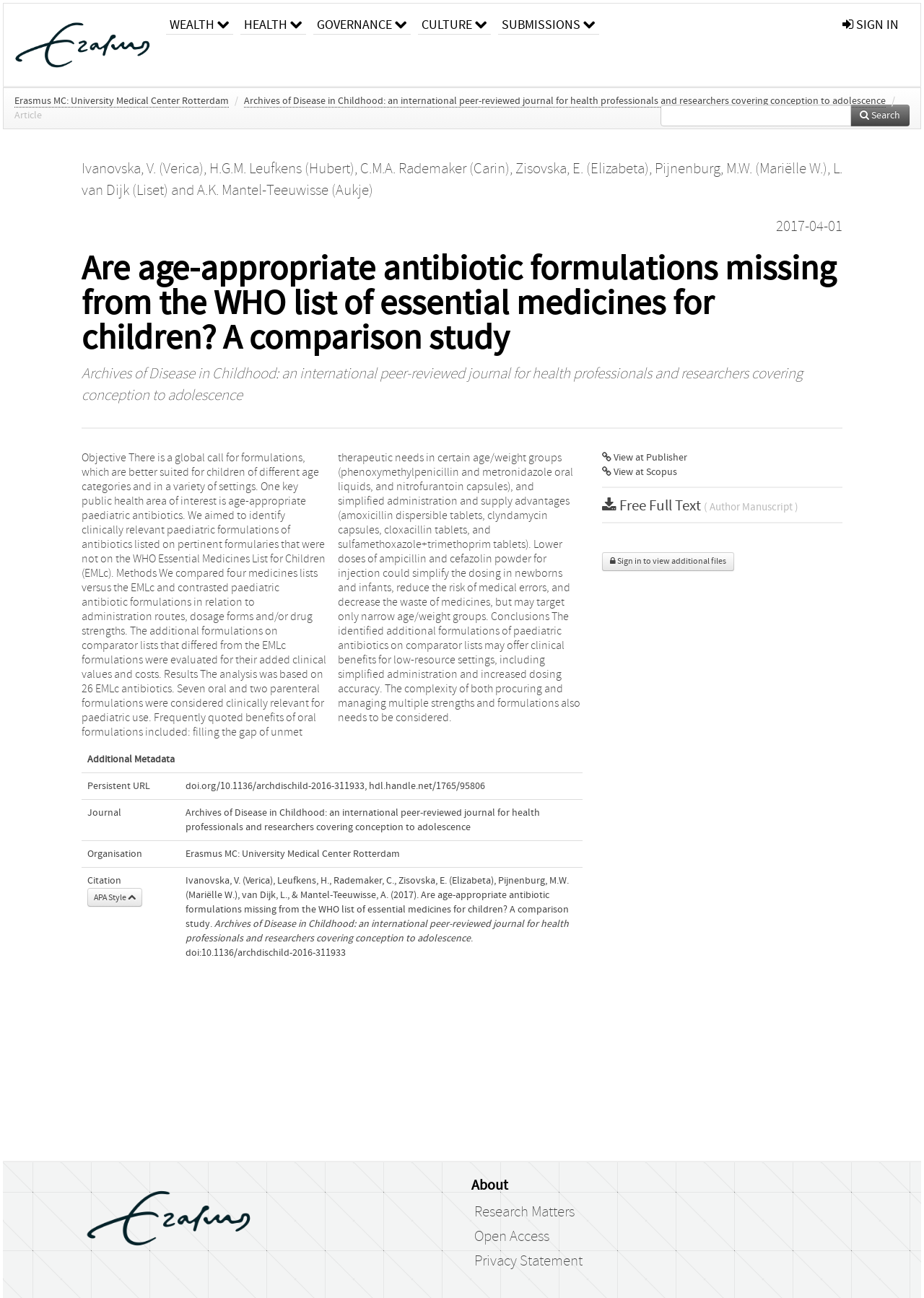Extract the bounding box coordinates of the UI element described by: "Wealth". The coordinates should include four float numbers ranging from 0 to 1, e.g., [left, top, right, bottom].

[0.18, 0.003, 0.252, 0.027]